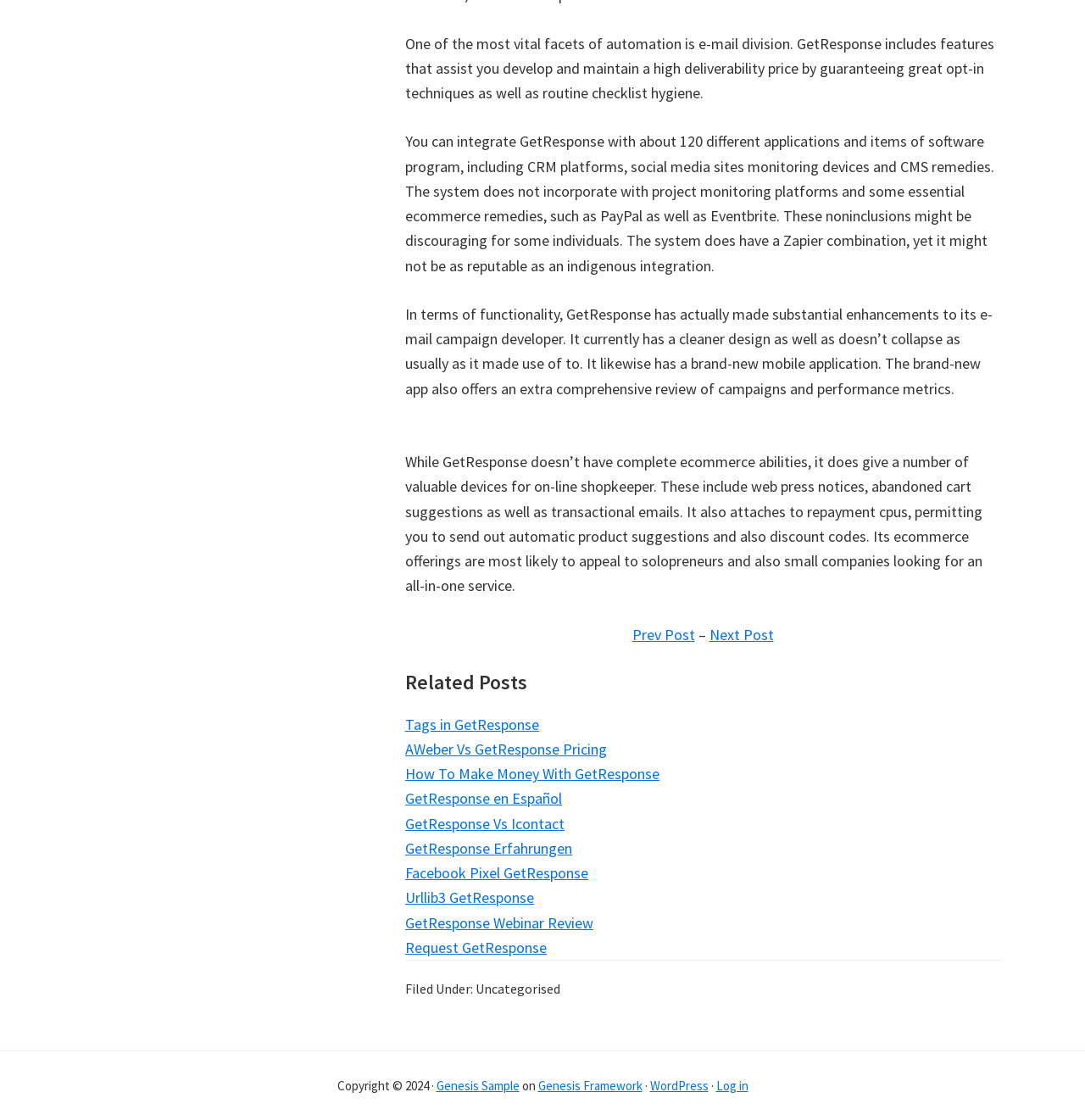Highlight the bounding box coordinates of the element you need to click to perform the following instruction: "Click on 'Prev Post'."

[0.582, 0.558, 0.64, 0.575]